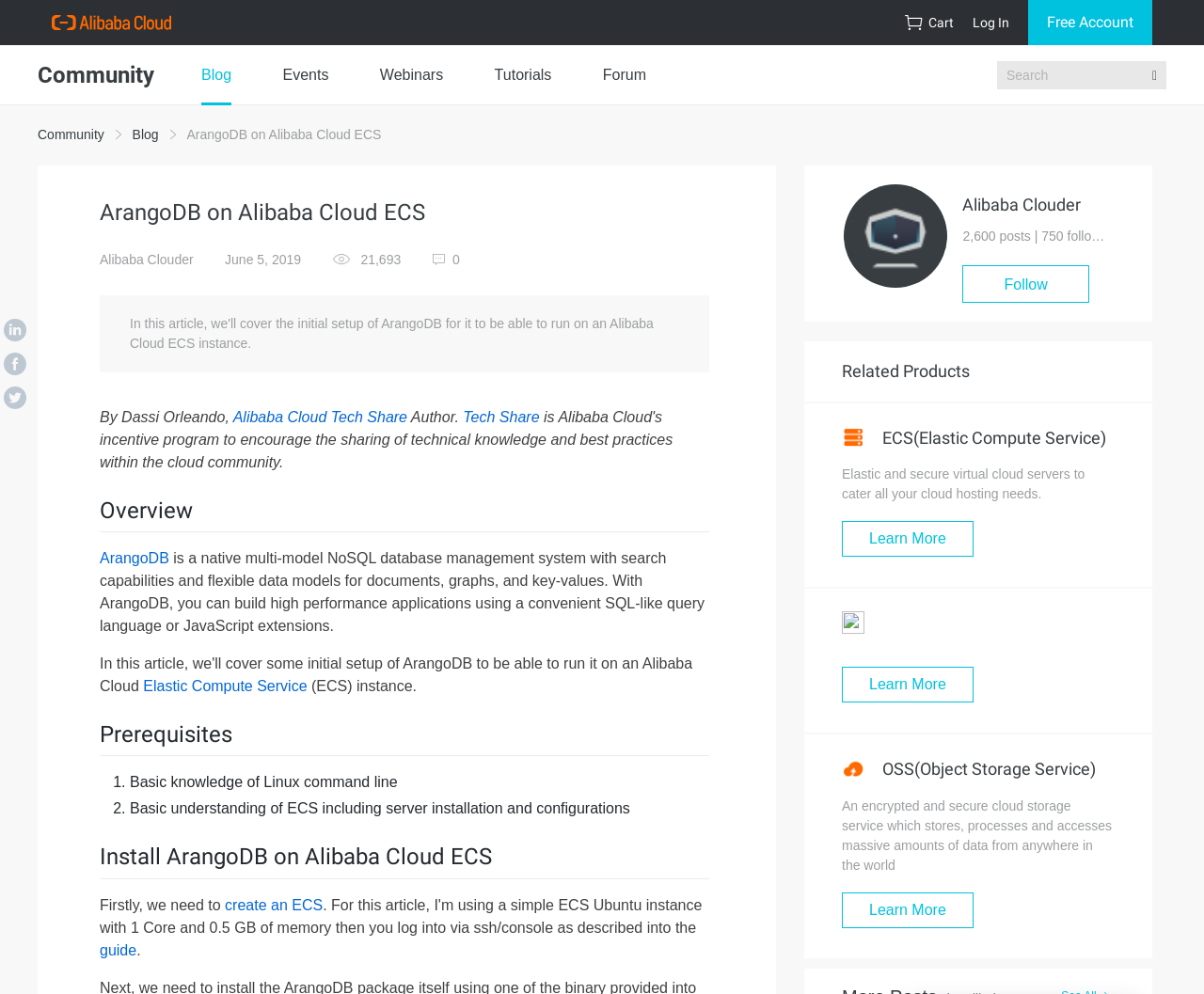Identify the bounding box coordinates necessary to click and complete the given instruction: "Learn more about ECS".

[0.699, 0.524, 0.808, 0.56]